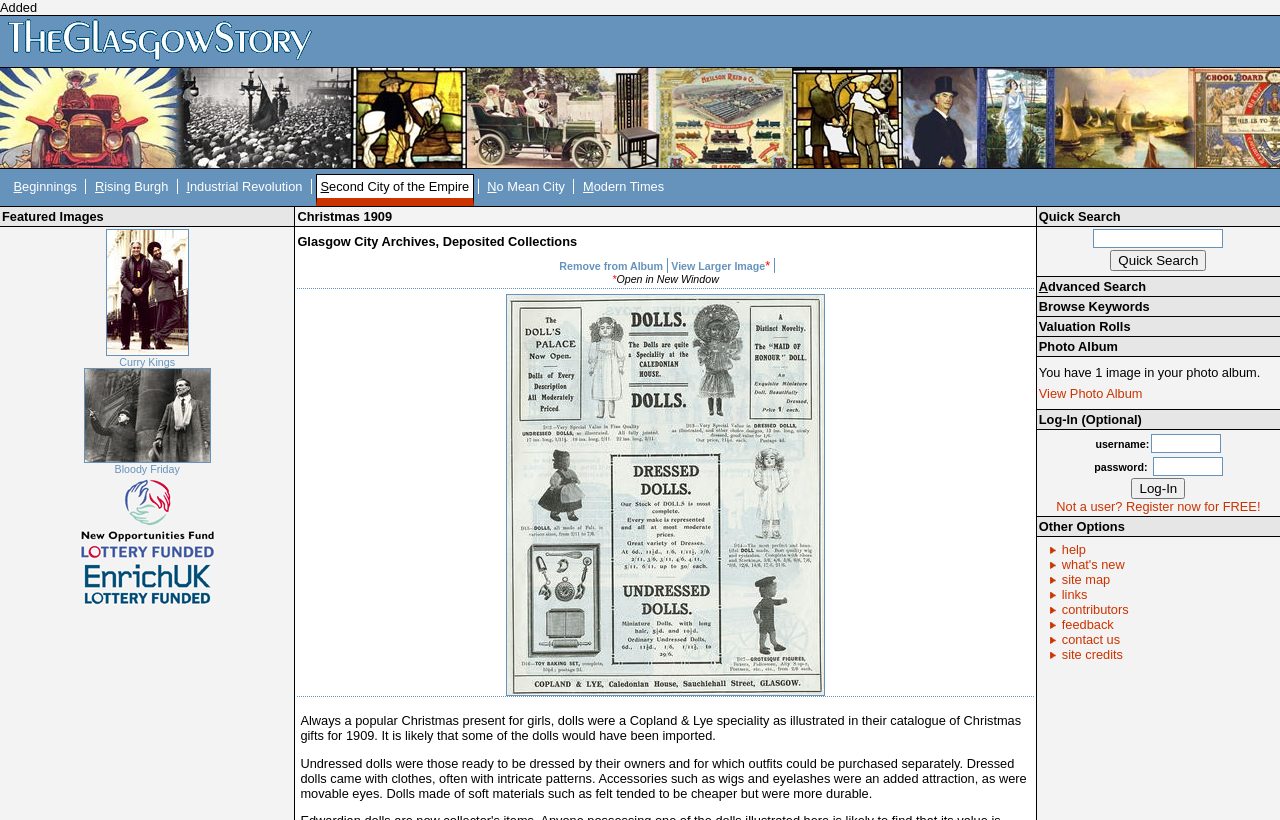Please indicate the bounding box coordinates for the clickable area to complete the following task: "Search for something using the quick search". The coordinates should be specified as four float numbers between 0 and 1, i.e., [left, top, right, bottom].

[0.854, 0.279, 0.956, 0.302]